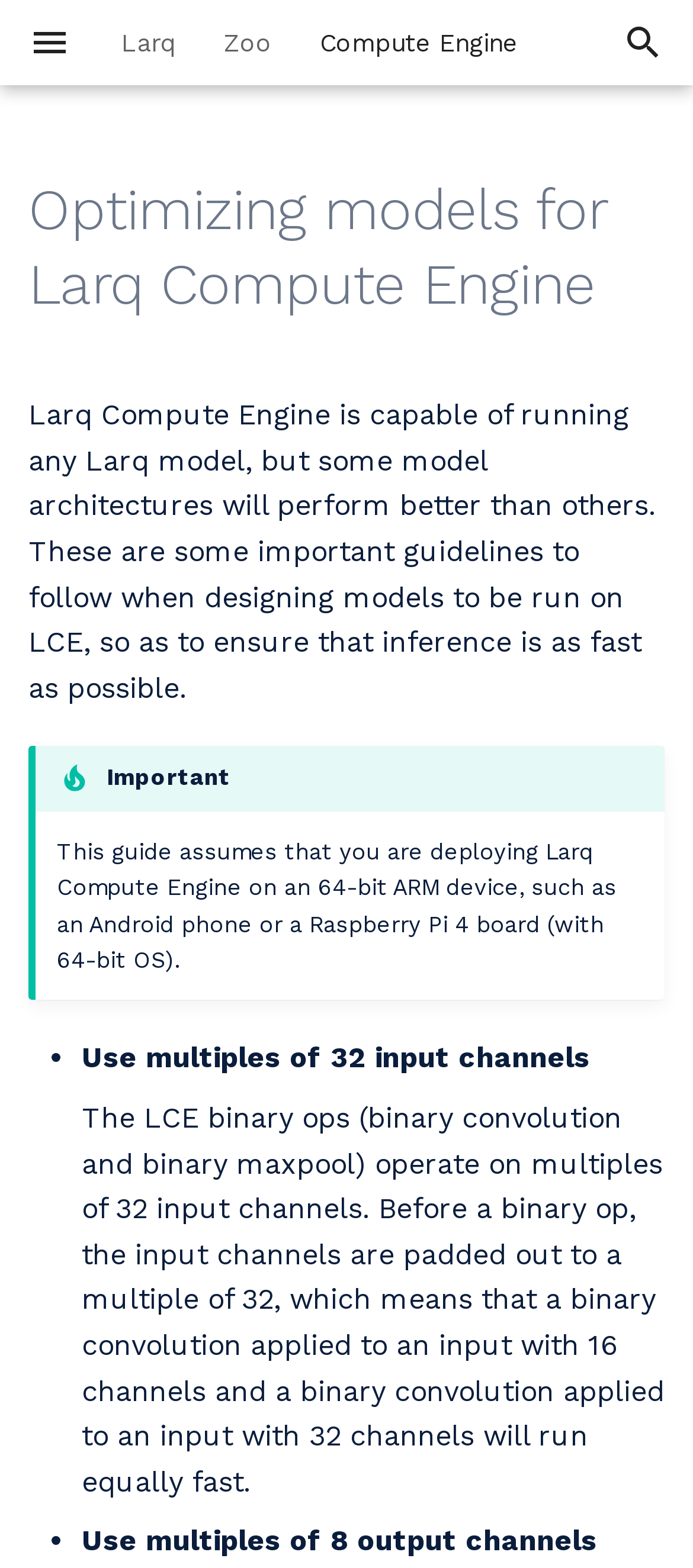What should input channels be a multiple of for LCE binary ops?
Look at the image and respond to the question as thoroughly as possible.

The webpage states that the LCE binary ops operate on multiples of 32 input channels, and before a binary op, the input channels are padded out to a multiple of 32.